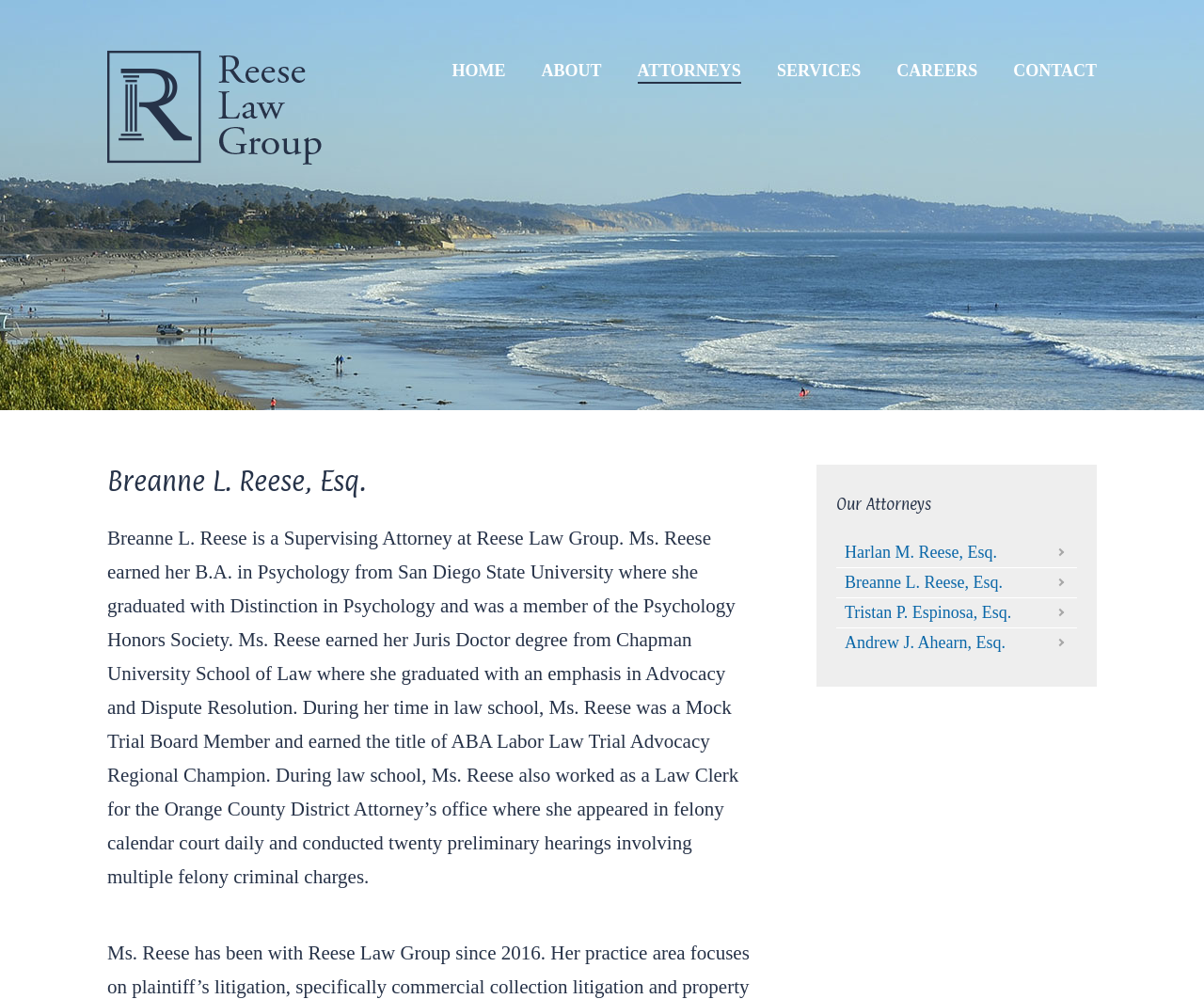Provide a brief response using a word or short phrase to this question:
What university did Breanne L. Reese earn her B.A. from?

San Diego State University